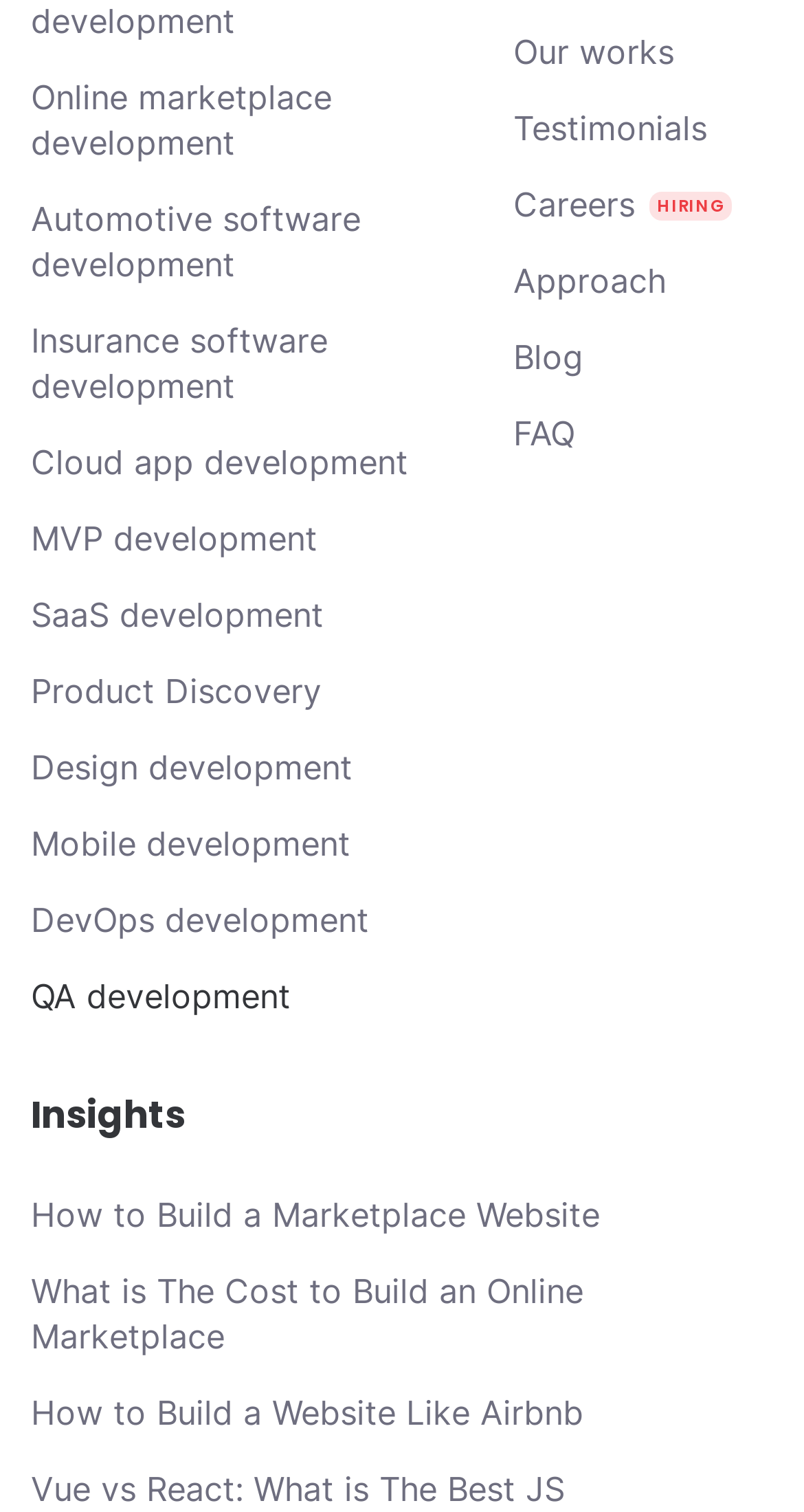What is the title of the section below the links?
Look at the screenshot and respond with one word or a short phrase.

Insights